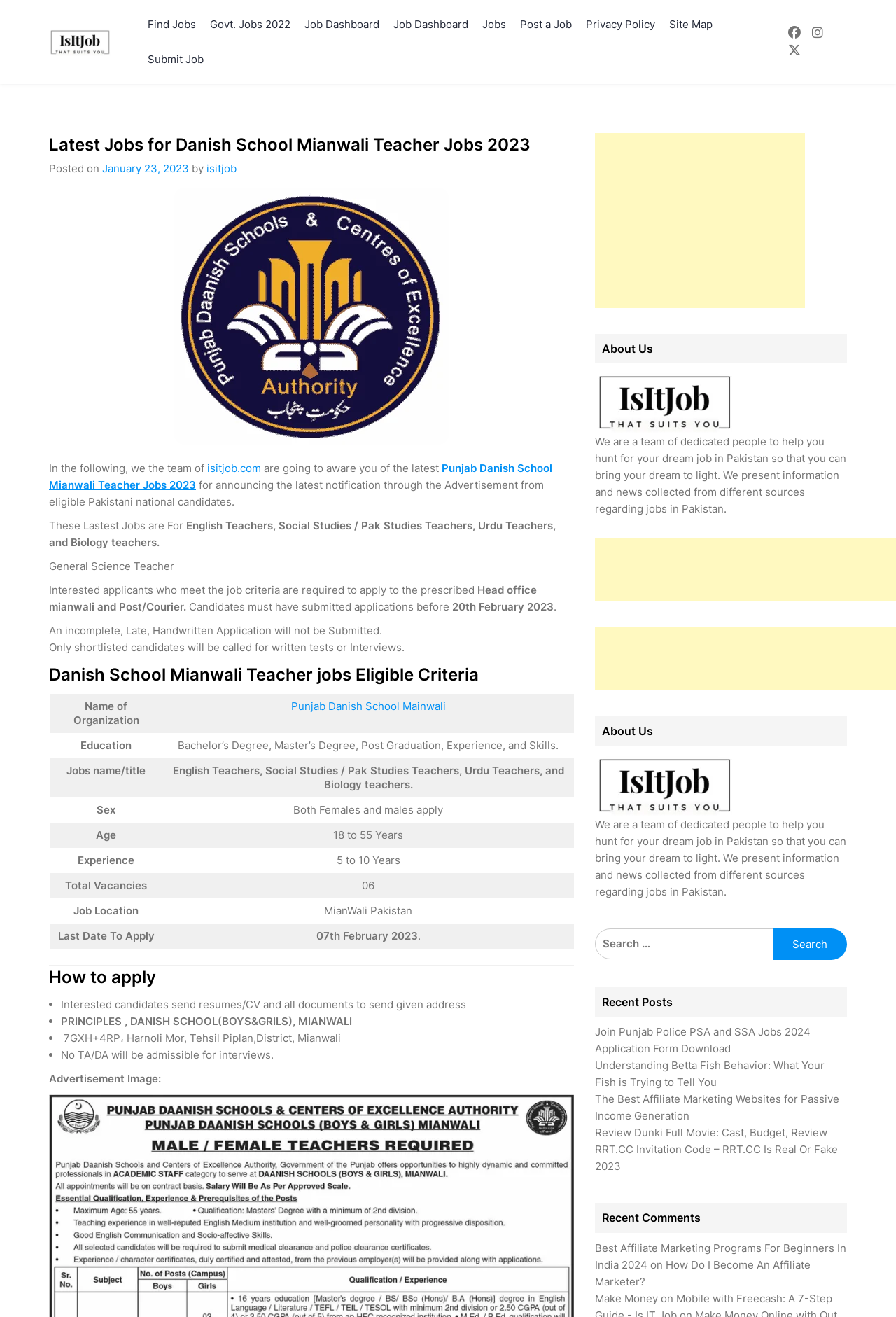Identify the bounding box coordinates of the element to click to follow this instruction: 'View Cryptocurrency news'. Ensure the coordinates are four float values between 0 and 1, provided as [left, top, right, bottom].

None